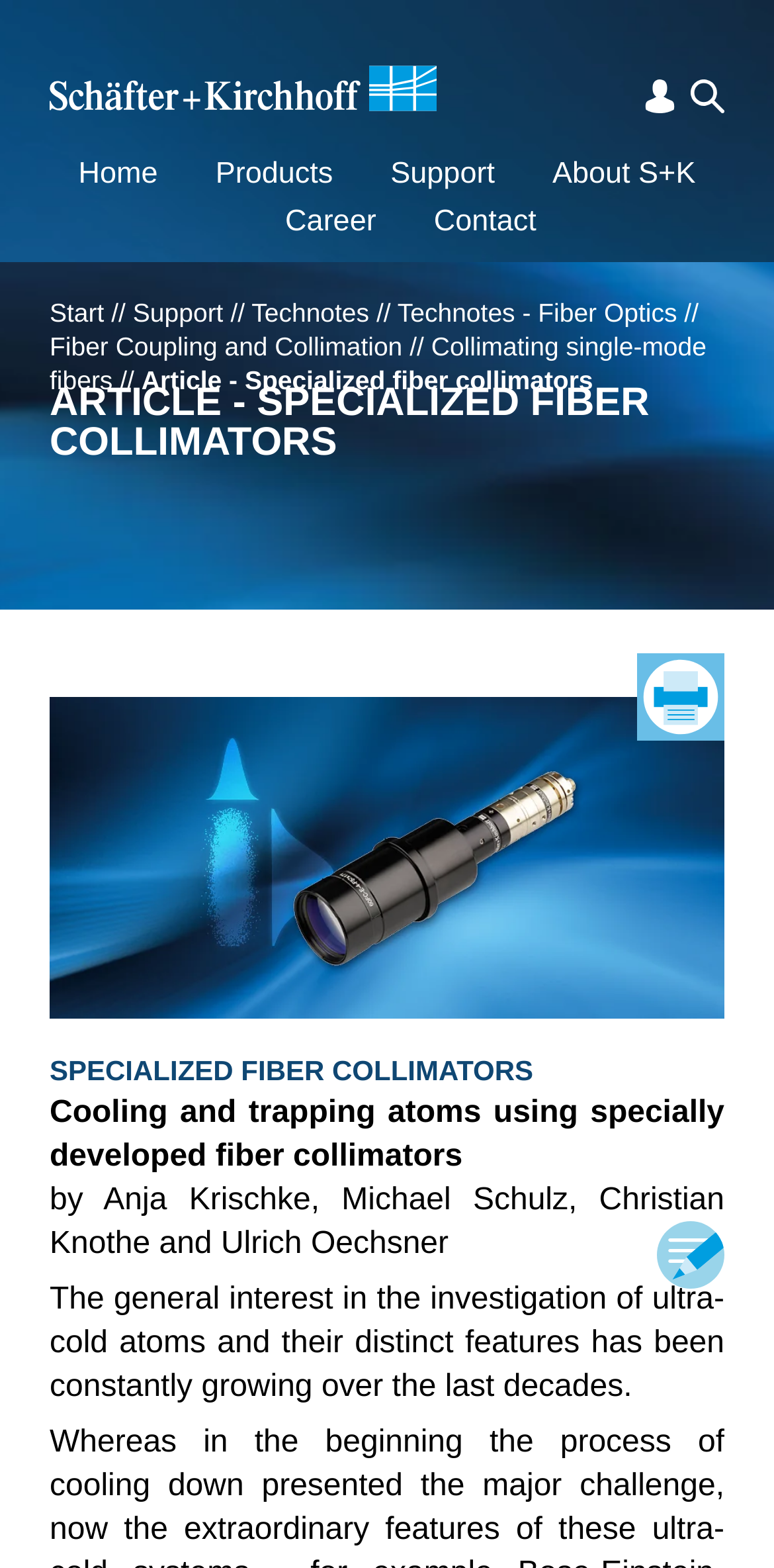Given the element description Technotes - Fiber Optics, identify the bounding box coordinates for the UI element on the webpage screenshot. The format should be (top-left x, top-left y, bottom-right x, bottom-right y), with values between 0 and 1.

[0.514, 0.19, 0.875, 0.209]